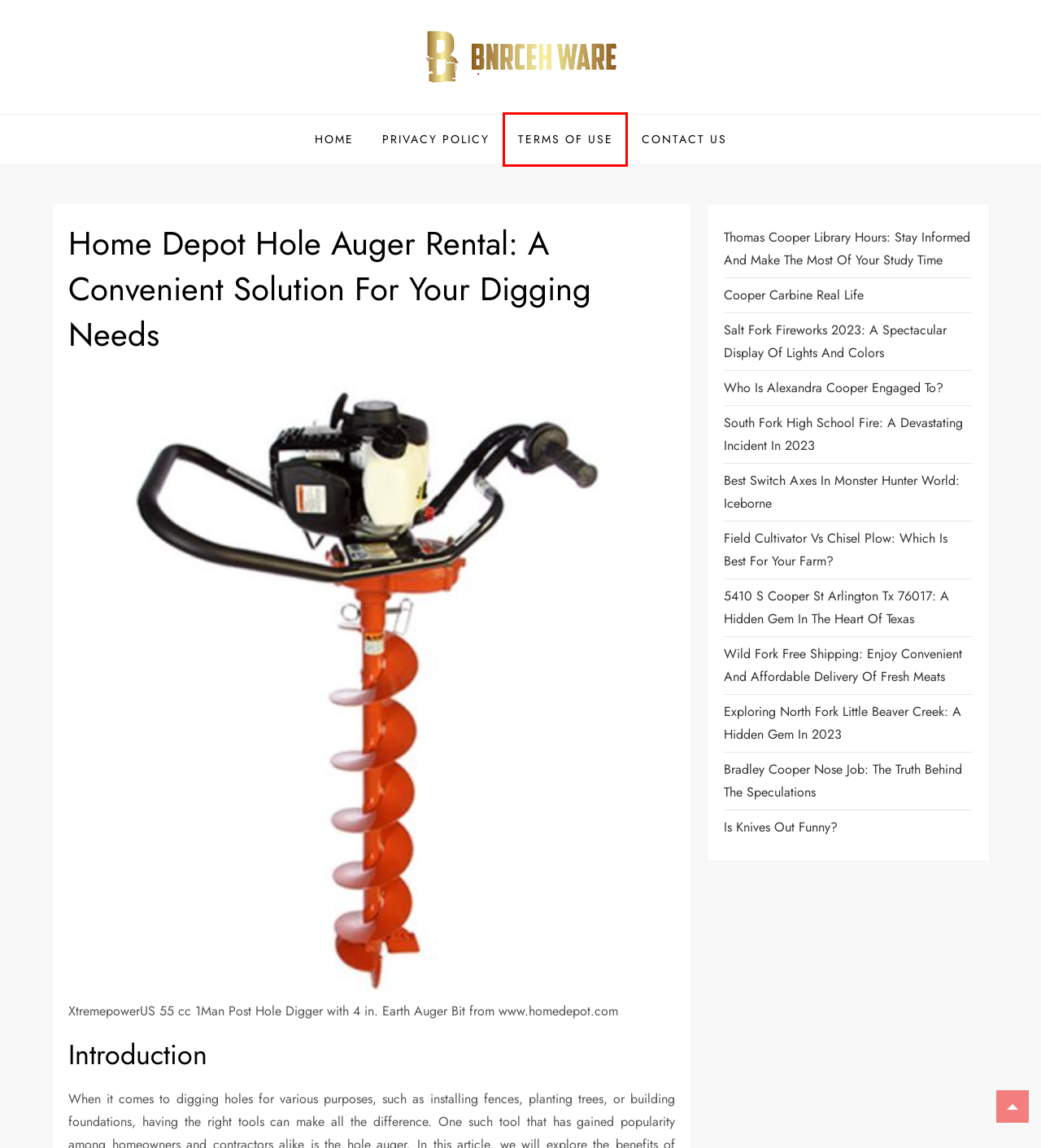You are given a screenshot of a webpage with a red rectangle bounding box. Choose the best webpage description that matches the new webpage after clicking the element in the bounding box. Here are the candidates:
A. Salt Fork Fireworks 2023: A Spectacular Display Of Lights And Colors – Bnrceh Ware
B. Terms of Use – Bnrceh Ware
C. Contact Us – Bnrceh Ware
D. Who Is Alexandra Cooper Engaged To? – Bnrceh Ware
E. Best Switch Axes In Monster Hunter World: Iceborne – Bnrceh Ware
F. Bnrceh Ware – Where The Price is Not a Problem
G. Privacy Policy – Bnrceh Ware
H. Thomas Cooper Library Hours: Stay Informed And Make The Most Of Your Study Time – Bnrceh Ware

B